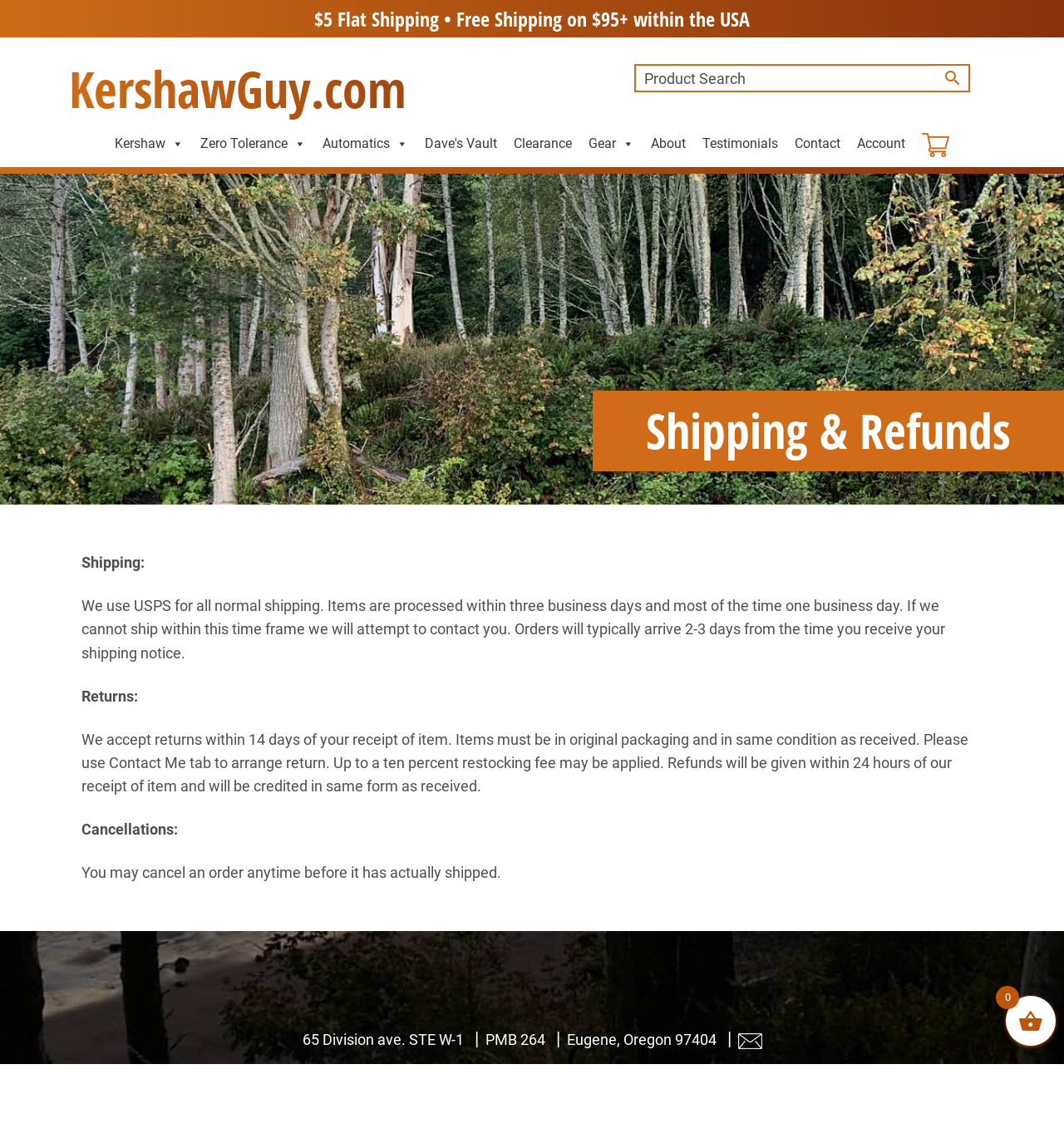Can you give a comprehensive explanation to the question given the content of the image?
What payment methods are accepted?

The payment methods accepted are shown as logos at the bottom of the webpage, which include Visa, Mastercard, American Express, and Discover card.